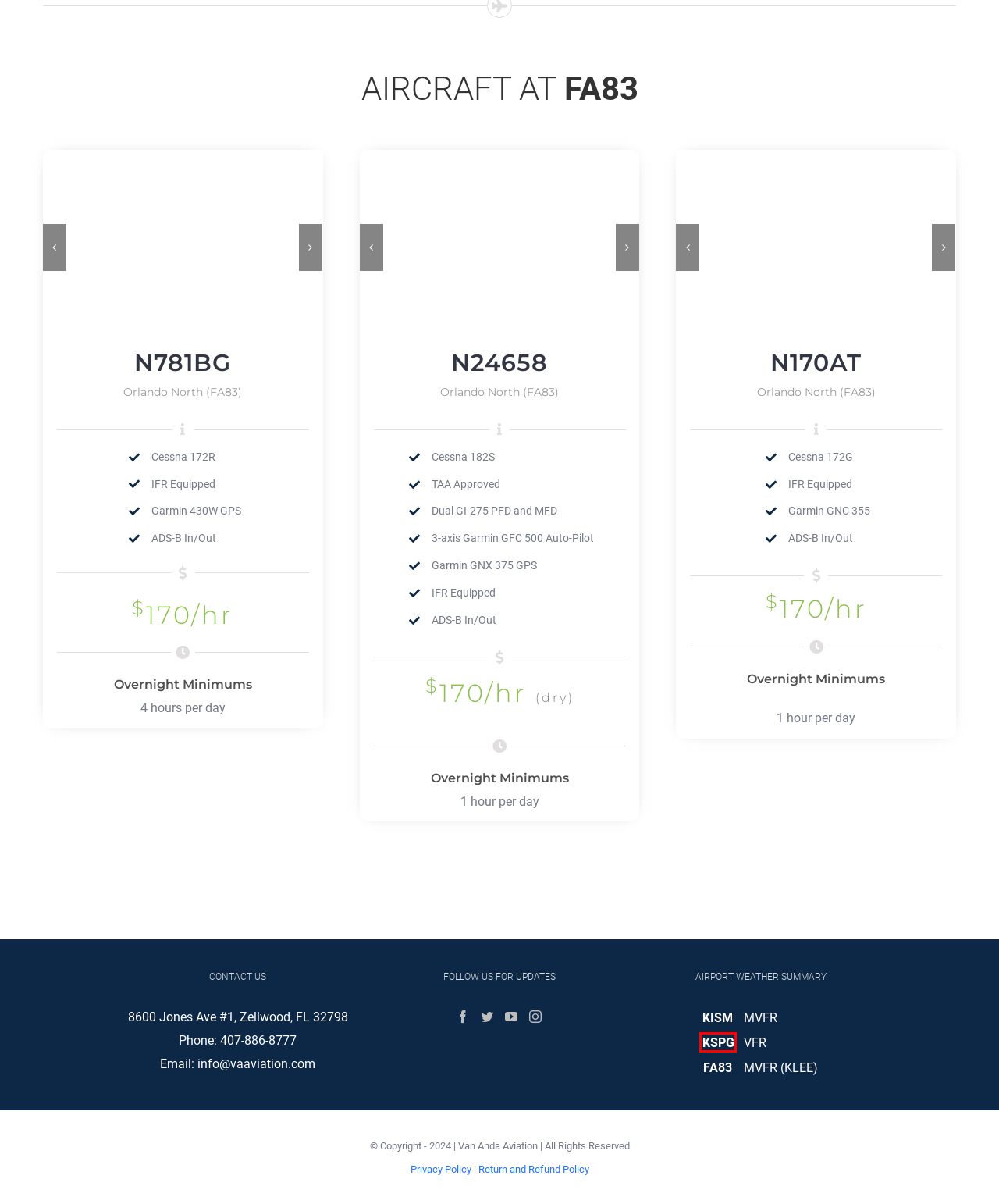Given a screenshot of a webpage featuring a red bounding box, identify the best matching webpage description for the new page after the element within the red box is clicked. Here are the options:
A. CONTACT US – Van Anda Aviation
B. KSPG – Van Anda Aviation
C. Return and Refund Policy – Van Anda Aviation
D. ABOUT – Van Anda Aviation
E. SkyVector: Flight Planning / Aeronautical Charts
F. KISM – Van Anda Aviation
G. Airports – Van Anda Aviation
H. Privacy Policy – Van Anda Aviation

B